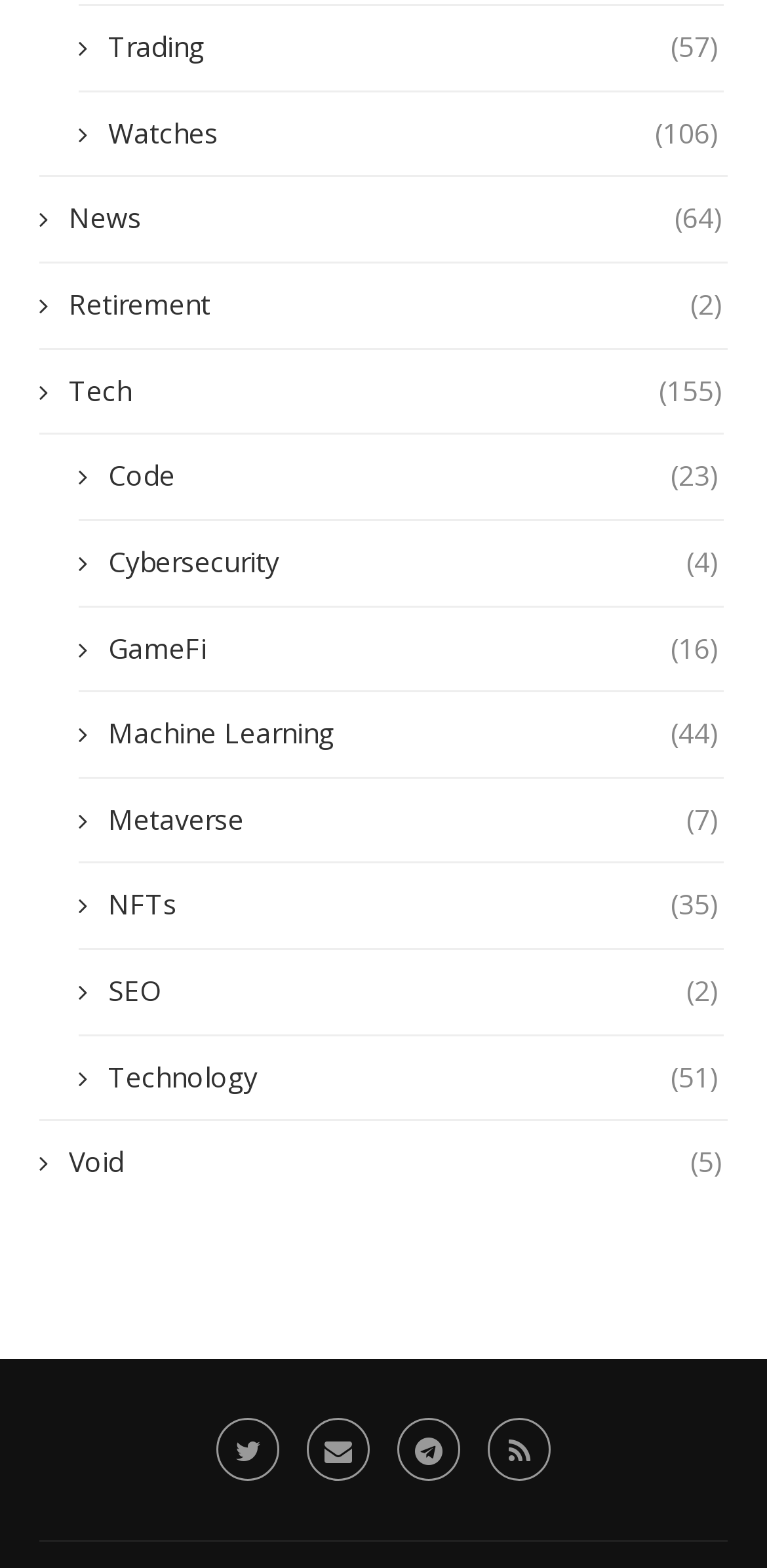Based on the element description Tech (155), identify the bounding box of the UI element in the given webpage screenshot. The coordinates should be in the format (top-left x, top-left y, bottom-right x, bottom-right y) and must be between 0 and 1.

[0.051, 0.237, 0.944, 0.261]